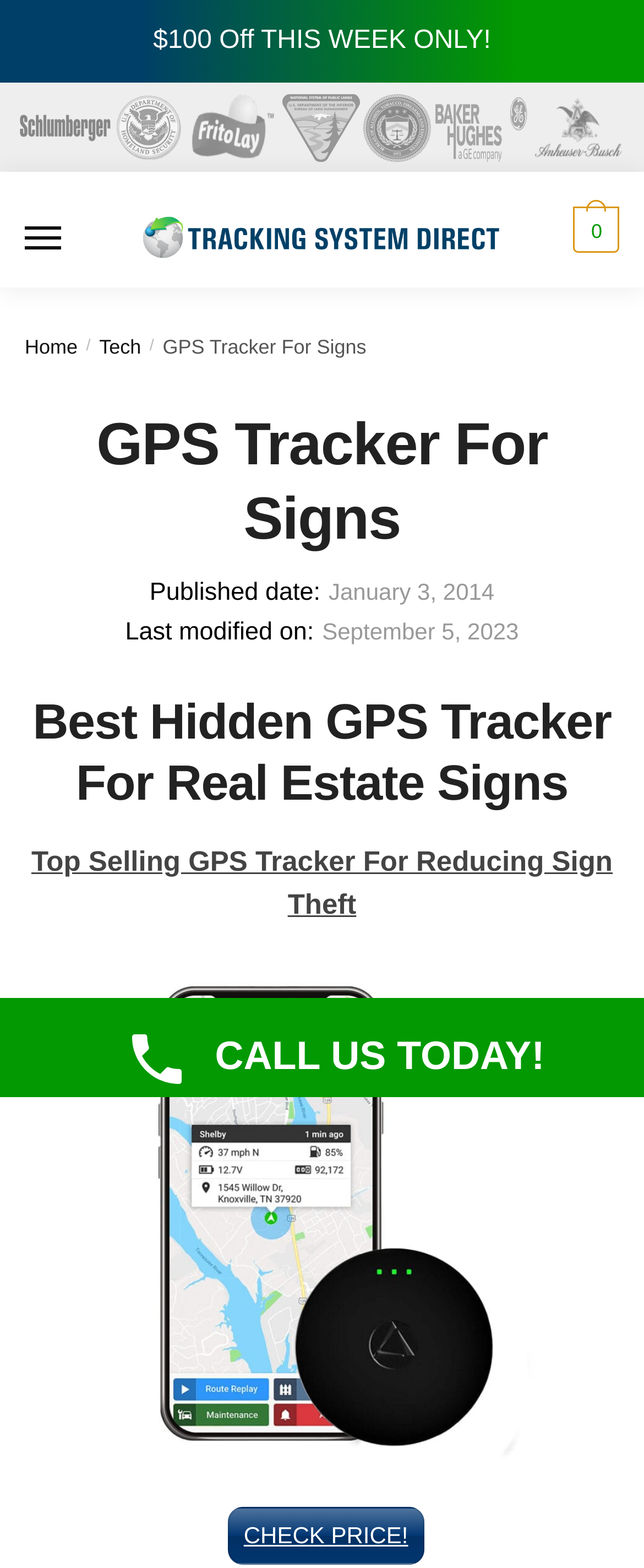Respond to the question below with a single word or phrase:
What is the name of the company?

Tracking System Direct